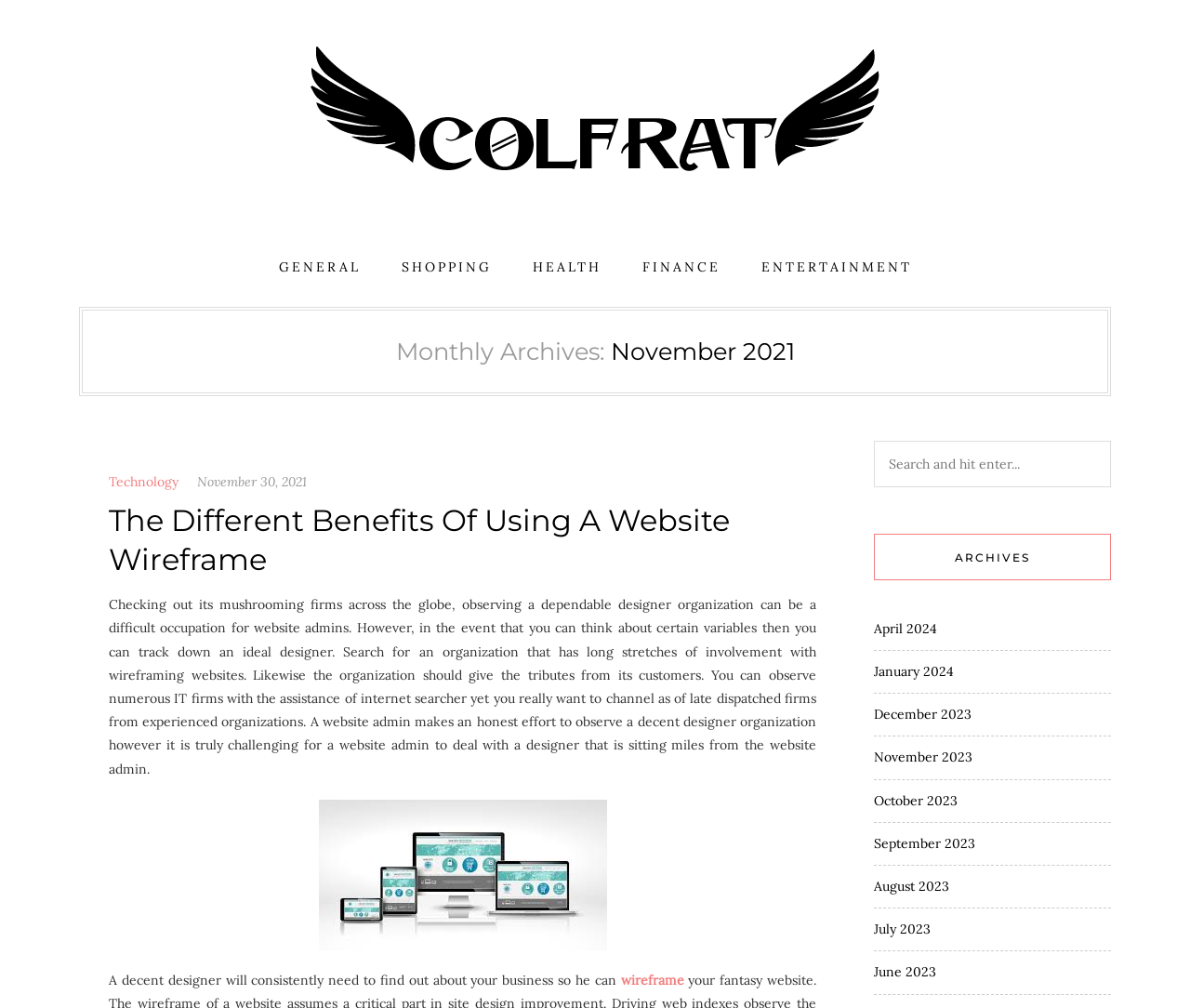Identify the bounding box coordinates for the element that needs to be clicked to fulfill this instruction: "Click on the 'GENERAL' link". Provide the coordinates in the format of four float numbers between 0 and 1: [left, top, right, bottom].

[0.234, 0.226, 0.303, 0.305]